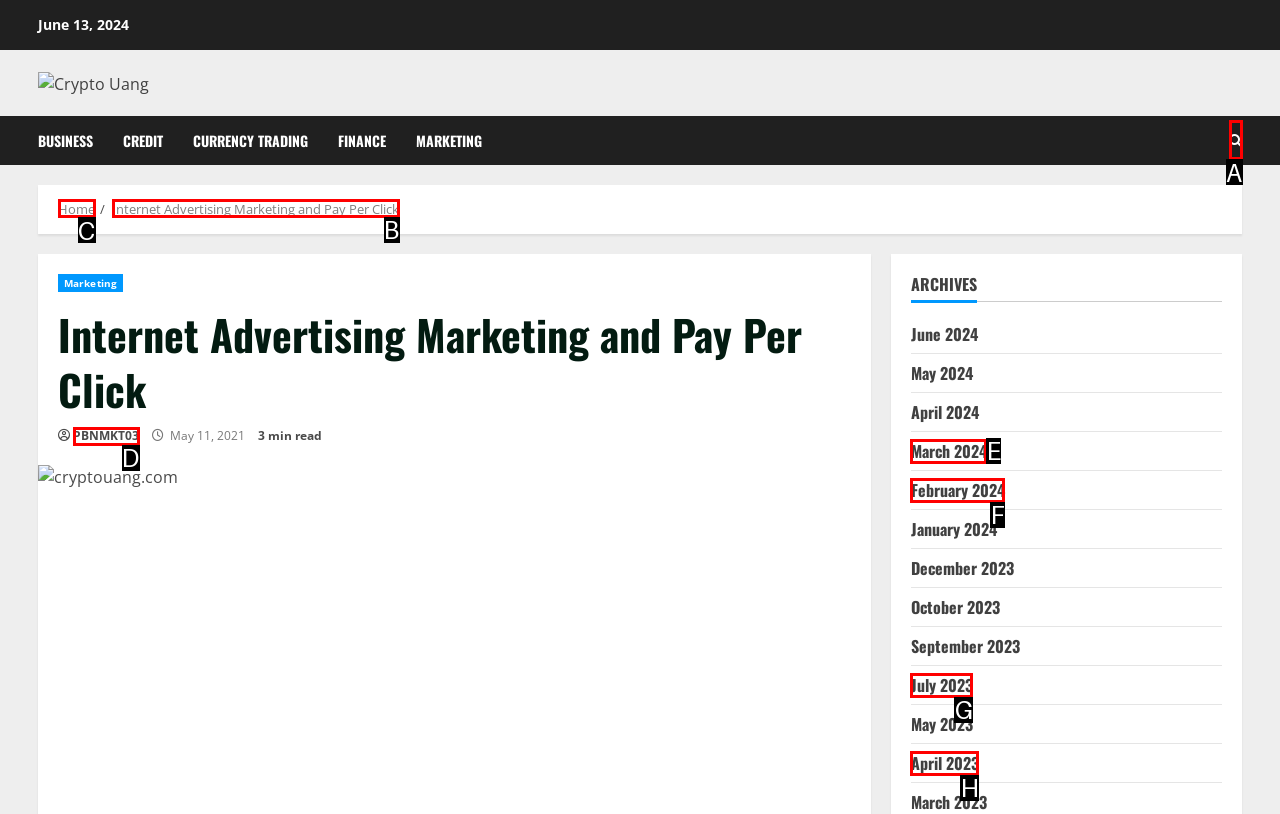For the task: Navigate to 'Internet Advertising Marketing and Pay Per Click' page, tell me the letter of the option you should click. Answer with the letter alone.

B